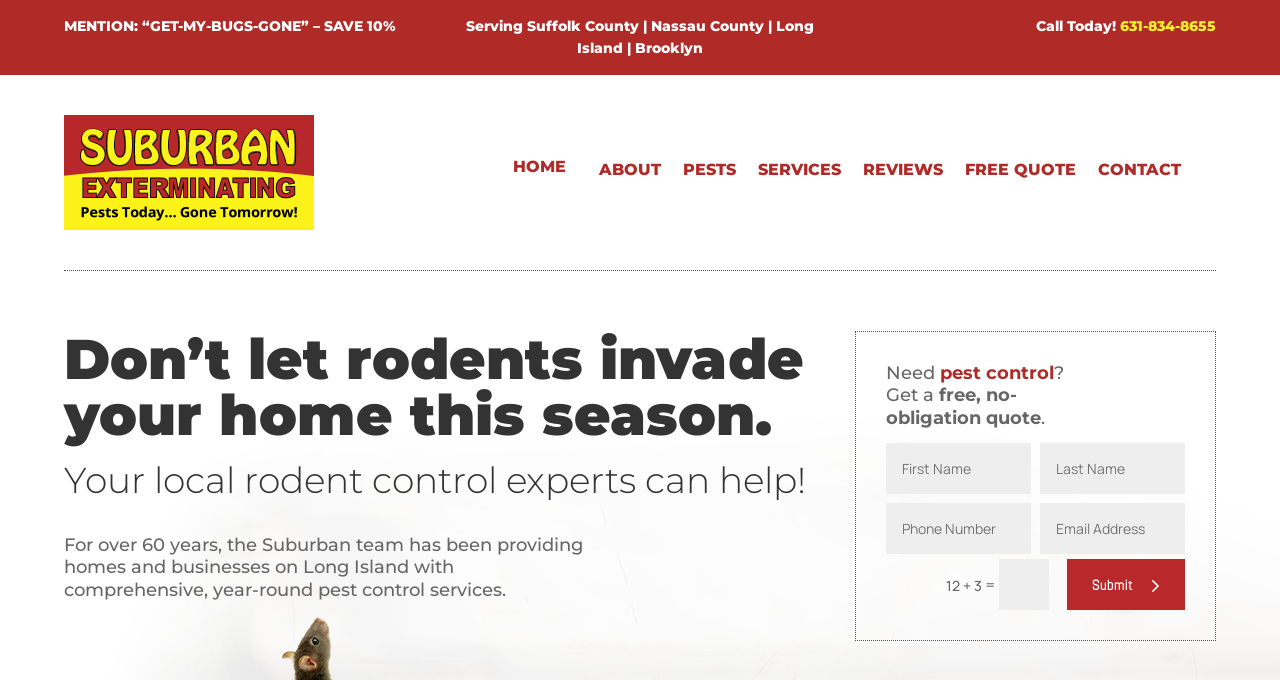Using the webpage screenshot and the element description Home, determine the bounding box coordinates. Specify the coordinates in the format (top-left x, top-left y, bottom-right x, bottom-right y) with values ranging from 0 to 1.

[0.401, 0.228, 0.46, 0.298]